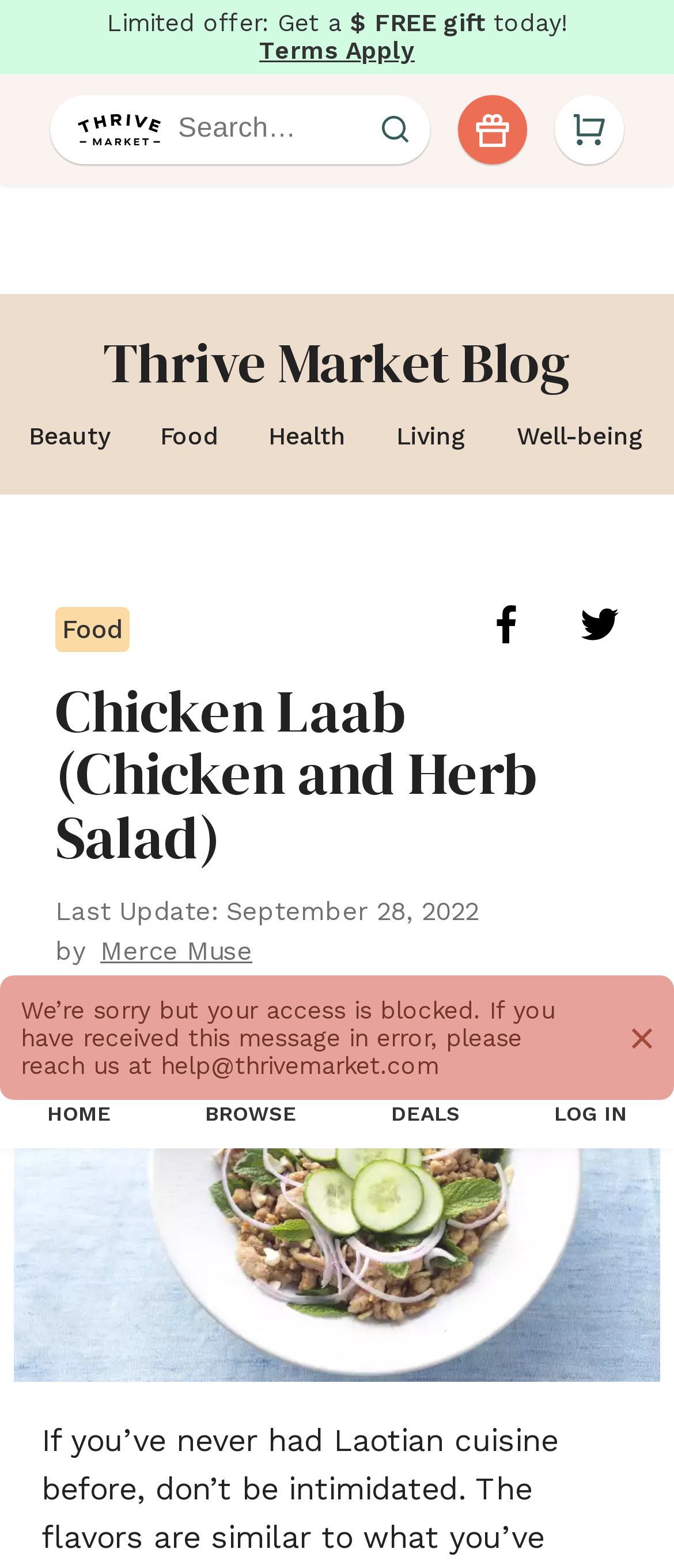Please locate the bounding box coordinates of the element that should be clicked to complete the given instruction: "Claim your free gift".

[0.679, 0.061, 0.782, 0.105]